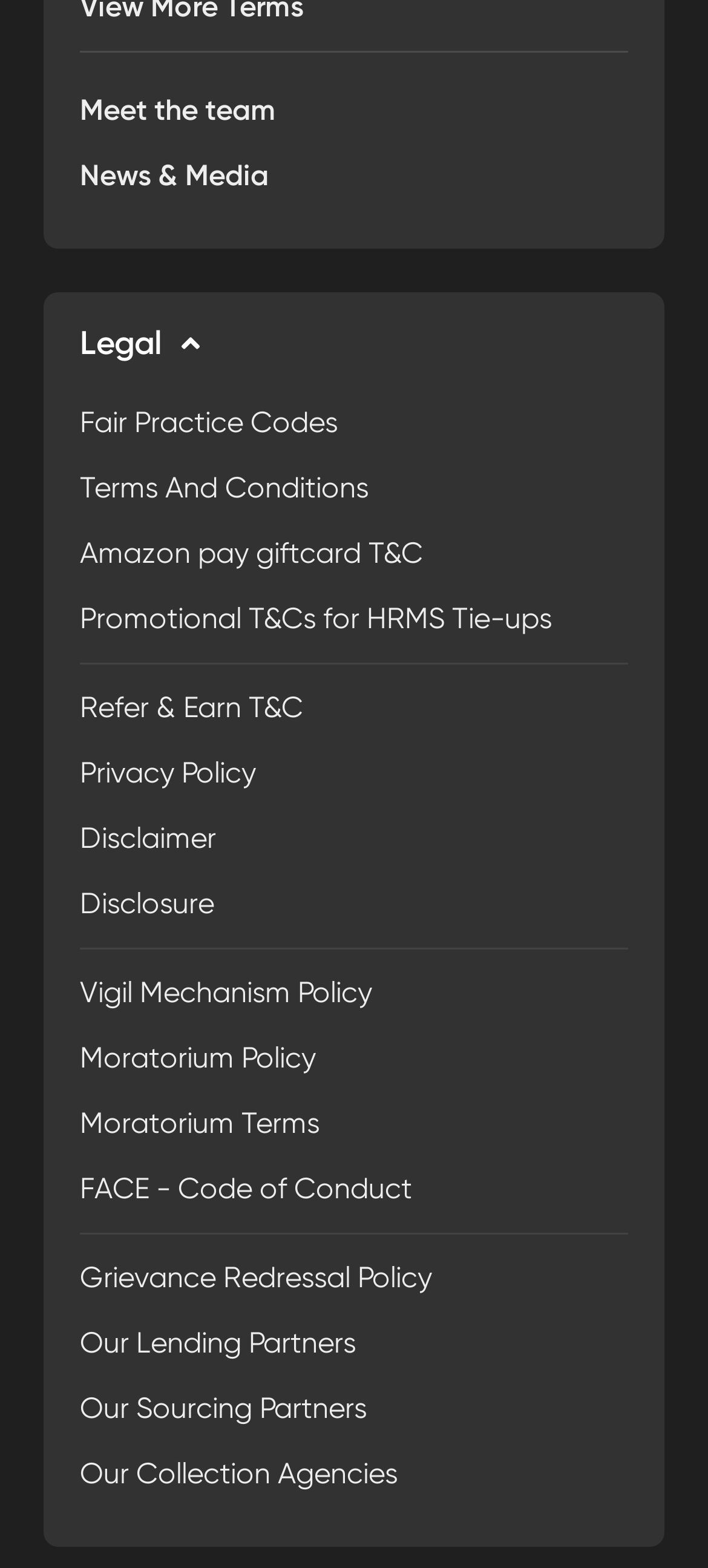Based on the description "Vigil Mechanism Policy", find the bounding box of the specified UI element.

[0.113, 0.622, 0.526, 0.644]